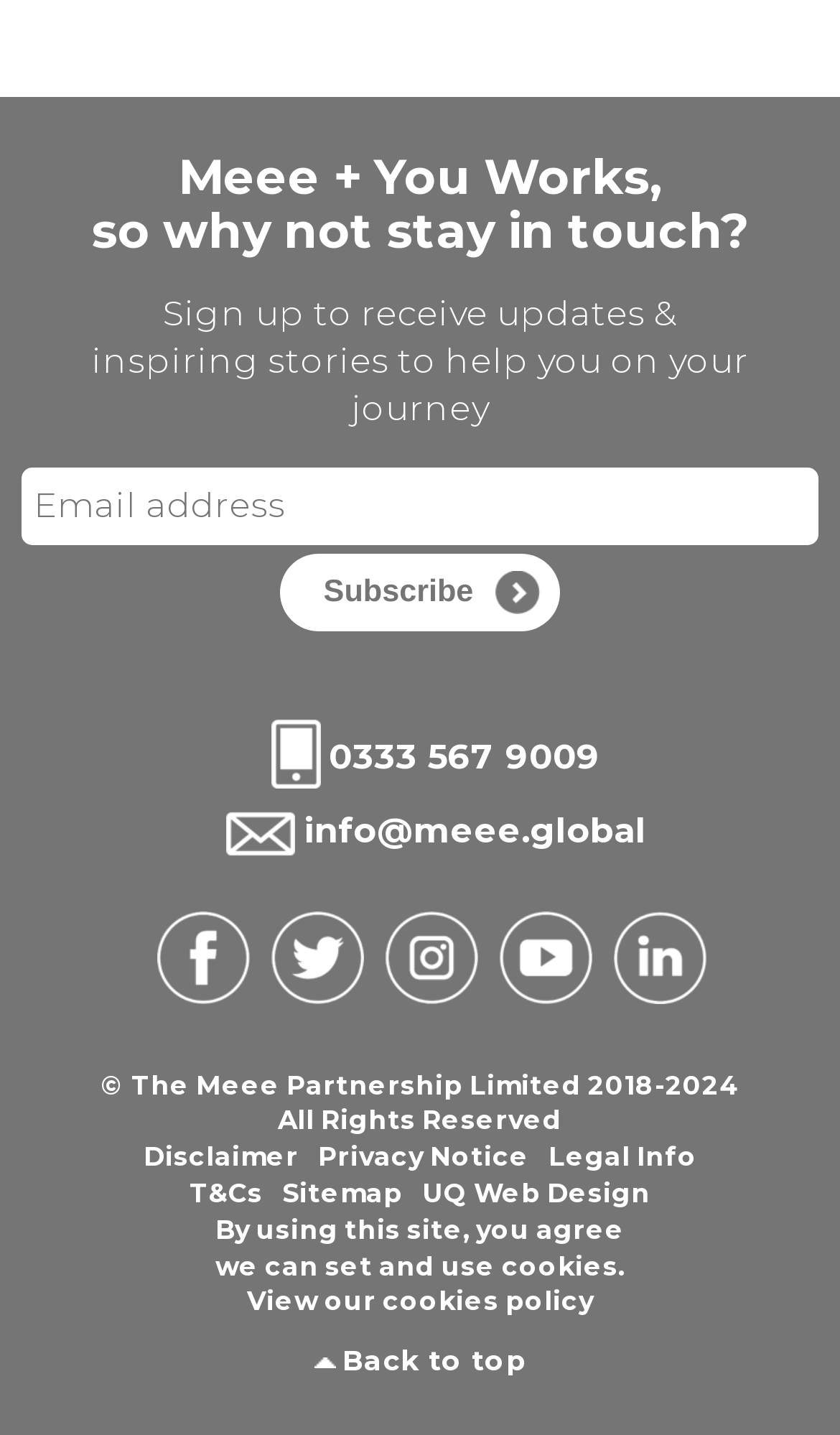Please give a concise answer to this question using a single word or phrase: 
What is the copyright information on the webpage?

2018-2024